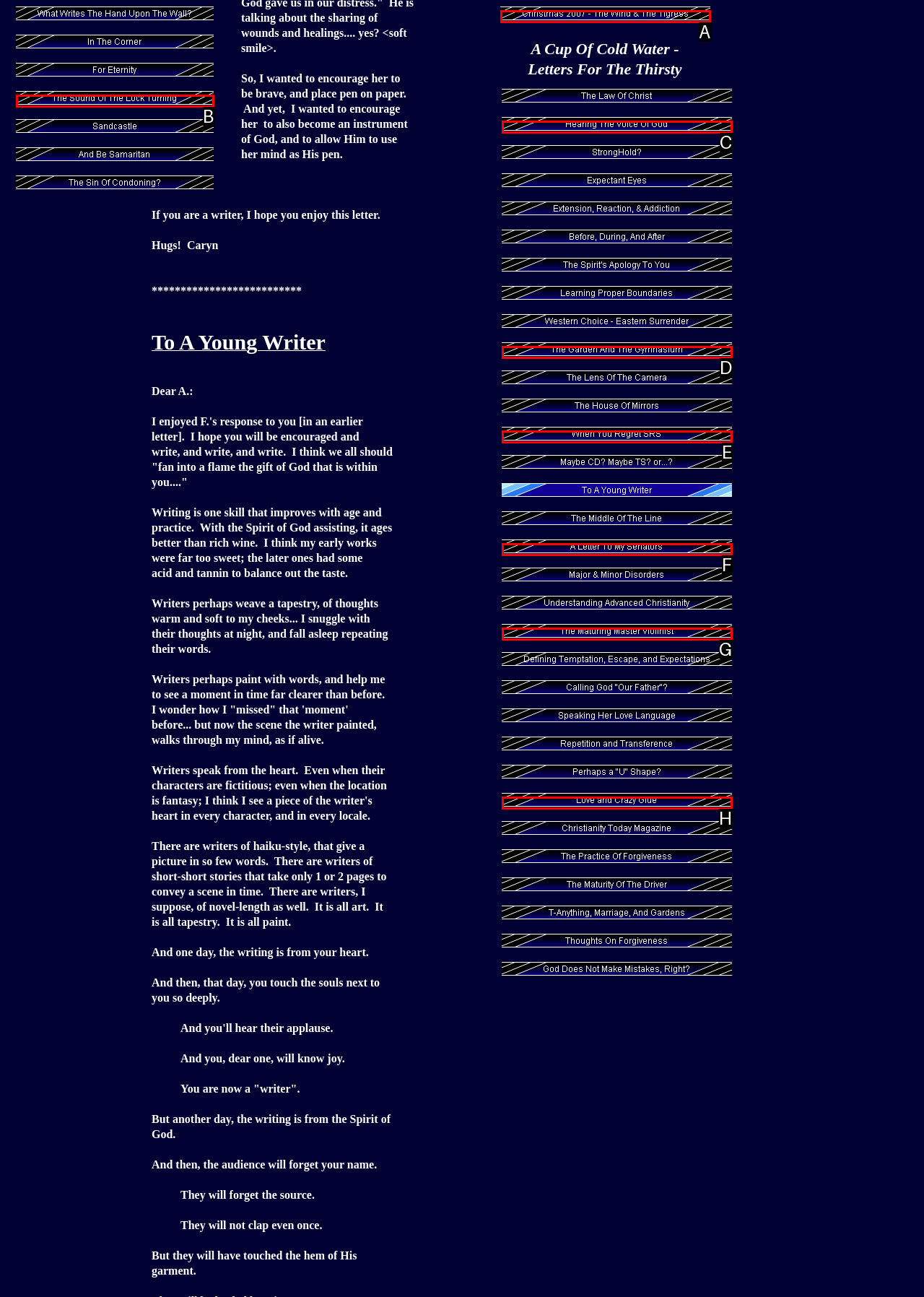Given the description: name="i39"
Identify the letter of the matching UI element from the options.

F